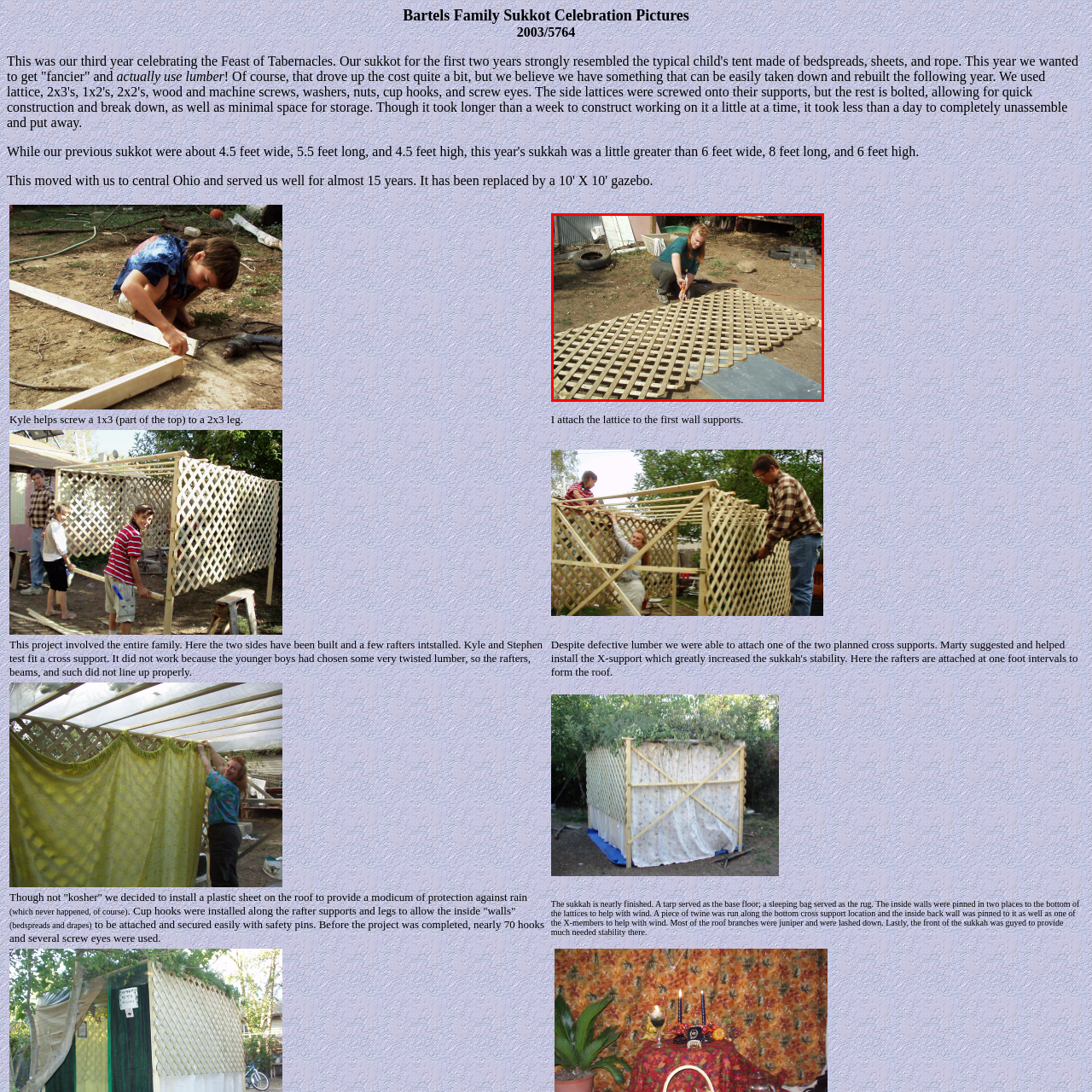Give a thorough and detailed account of the visual content inside the red-framed part of the image.

In this image, a family member is actively engaged in the process of constructing their sukkah, specifically seen attaching lattice to the first wall. The individual, wearing a green shirt and focused on the task at hand, is using a tool to secure the wooden lattice in place, demonstrating a hands-on approach to family projects. Surrounding the workspace, there are various elements of the outdoor setting, including a grassy area and a tire, contributing to the atmosphere of a community and family-driven construction effort. This moment captures the collaborative spirit of their Sukkot celebration preparations, showcasing the transition from basic child-like structures to a more elaborate and sturdy design for their sukkah, thus marking an important milestone in their annual celebration of the Feast of Tabernacles.